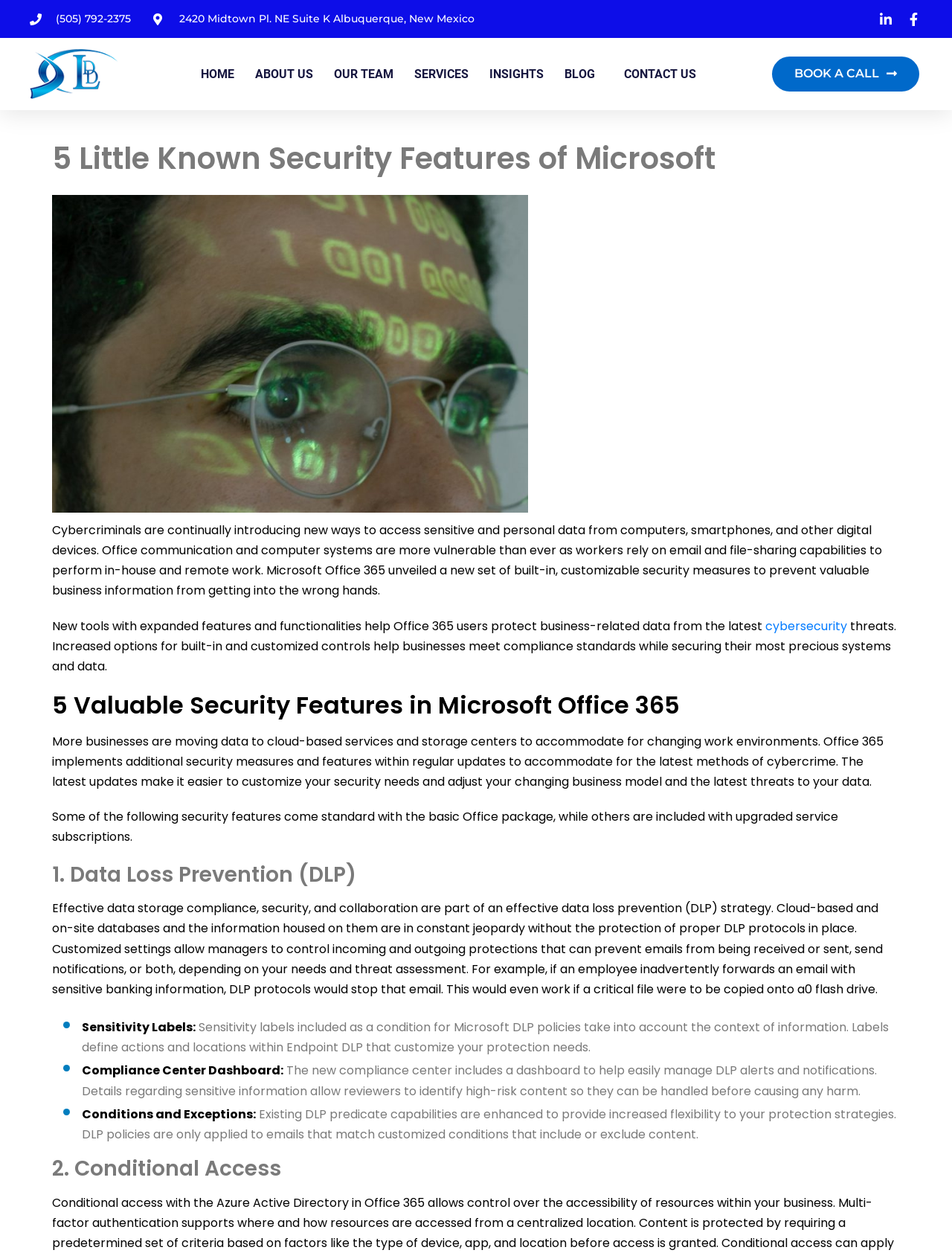Determine the bounding box coordinates of the region to click in order to accomplish the following instruction: "Click the 'LDD Consulting Logo'". Provide the coordinates as four float numbers between 0 and 1, specifically [left, top, right, bottom].

[0.031, 0.039, 0.141, 0.079]